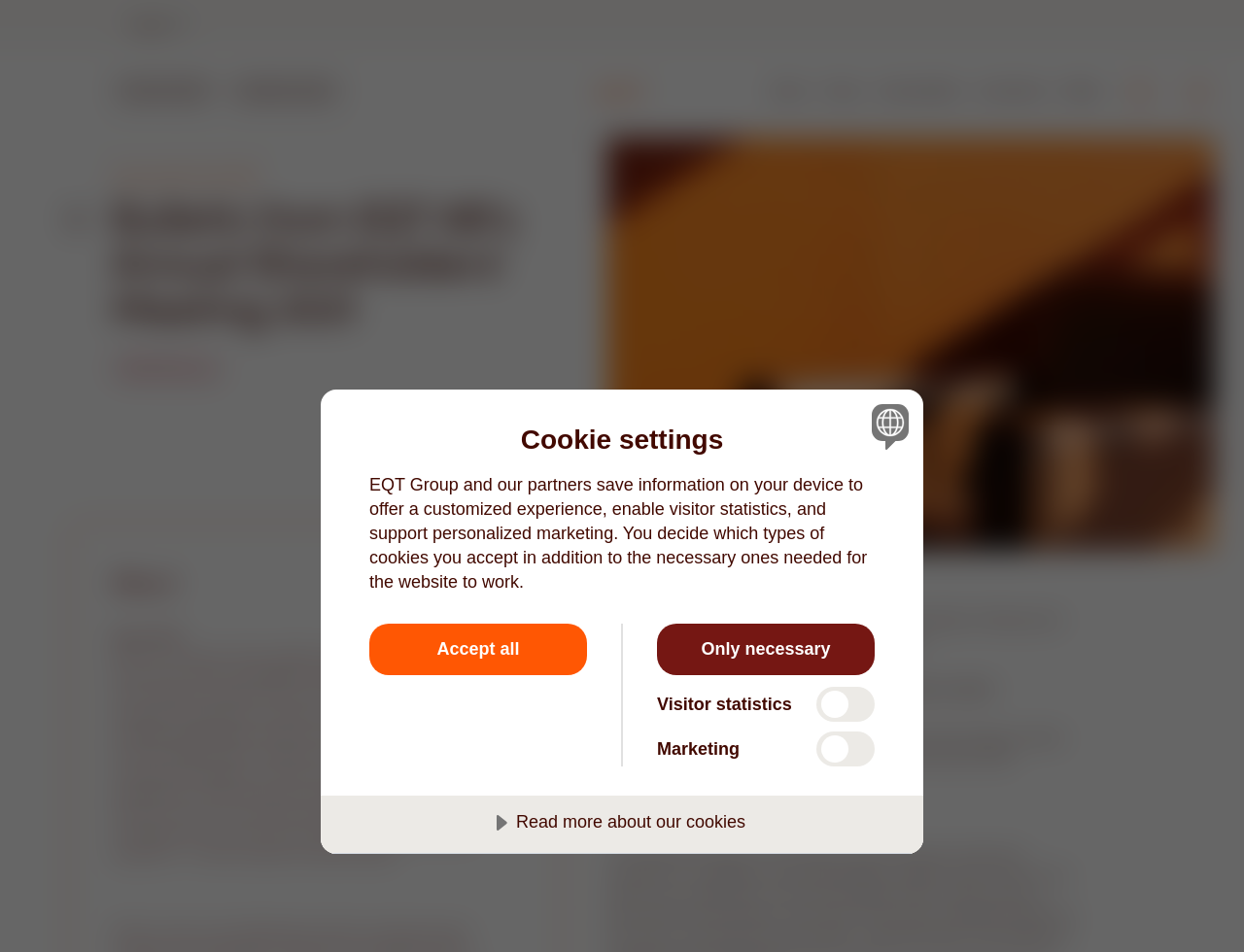Show me the bounding box coordinates of the clickable region to achieve the task as per the instruction: "Toggle marketing".

[0.656, 0.769, 0.703, 0.805]